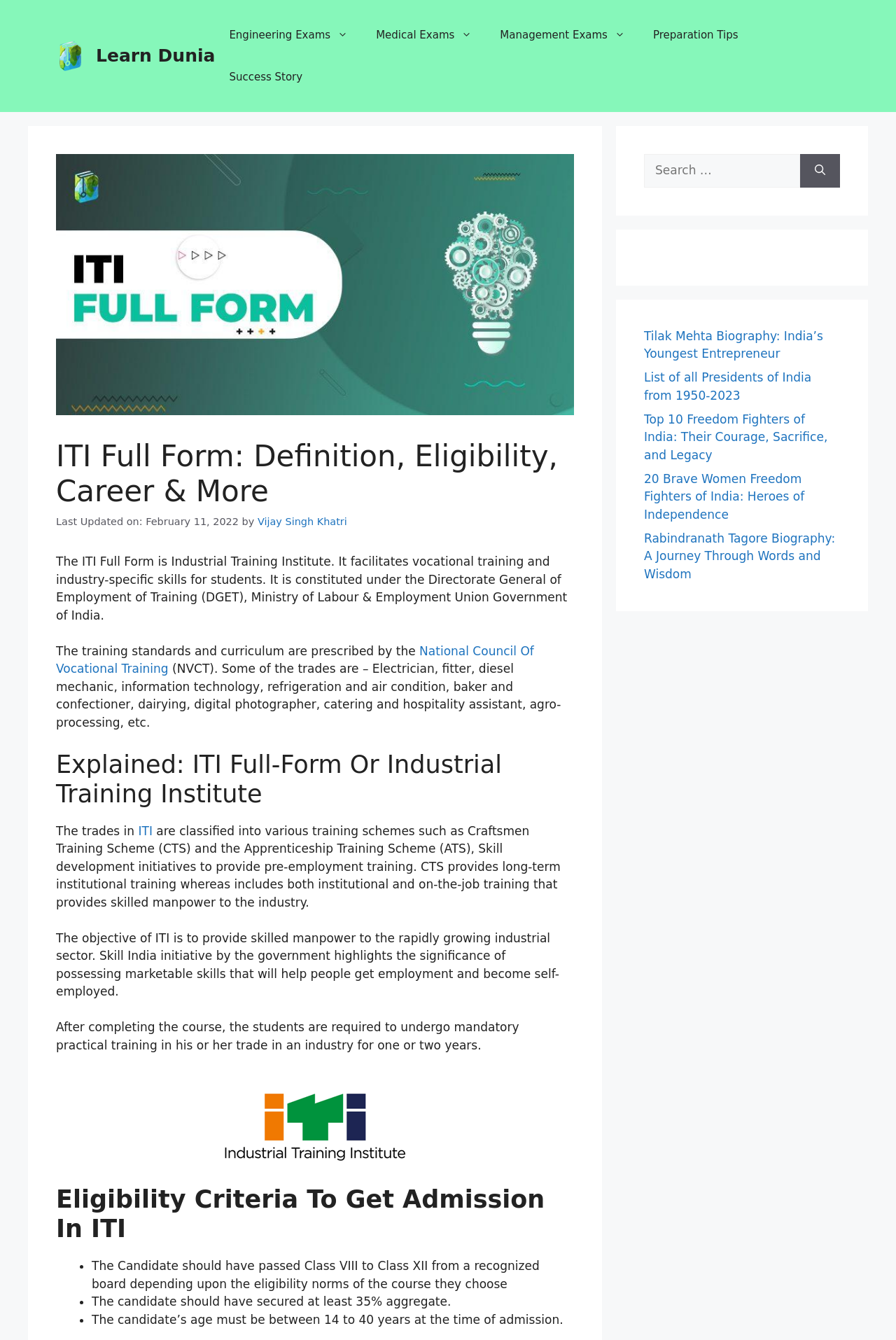Highlight the bounding box of the UI element that corresponds to this description: "Vijay Singh Khatri".

[0.287, 0.385, 0.387, 0.393]